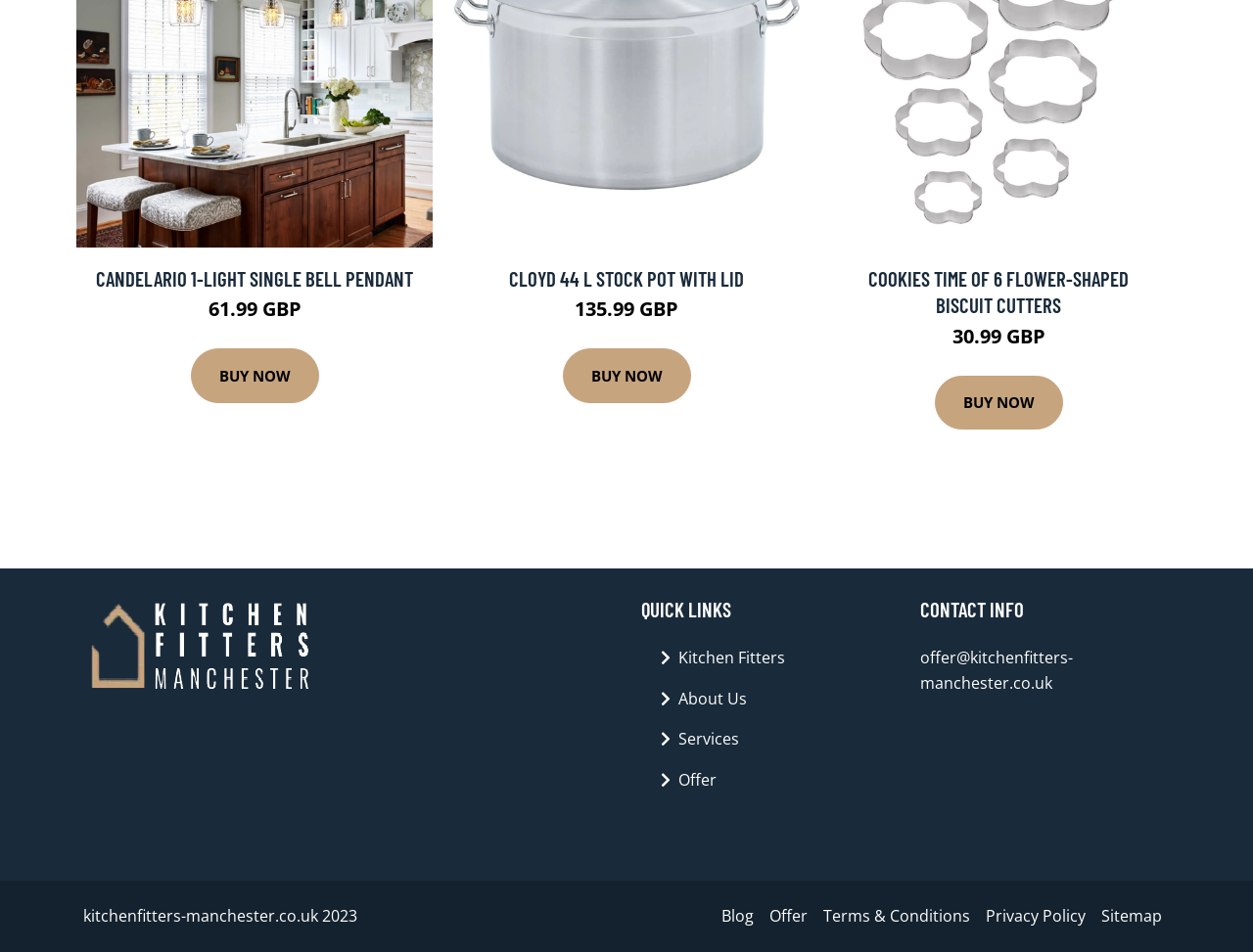How many products are displayed on the page?
Answer the question with a single word or phrase by looking at the picture.

3